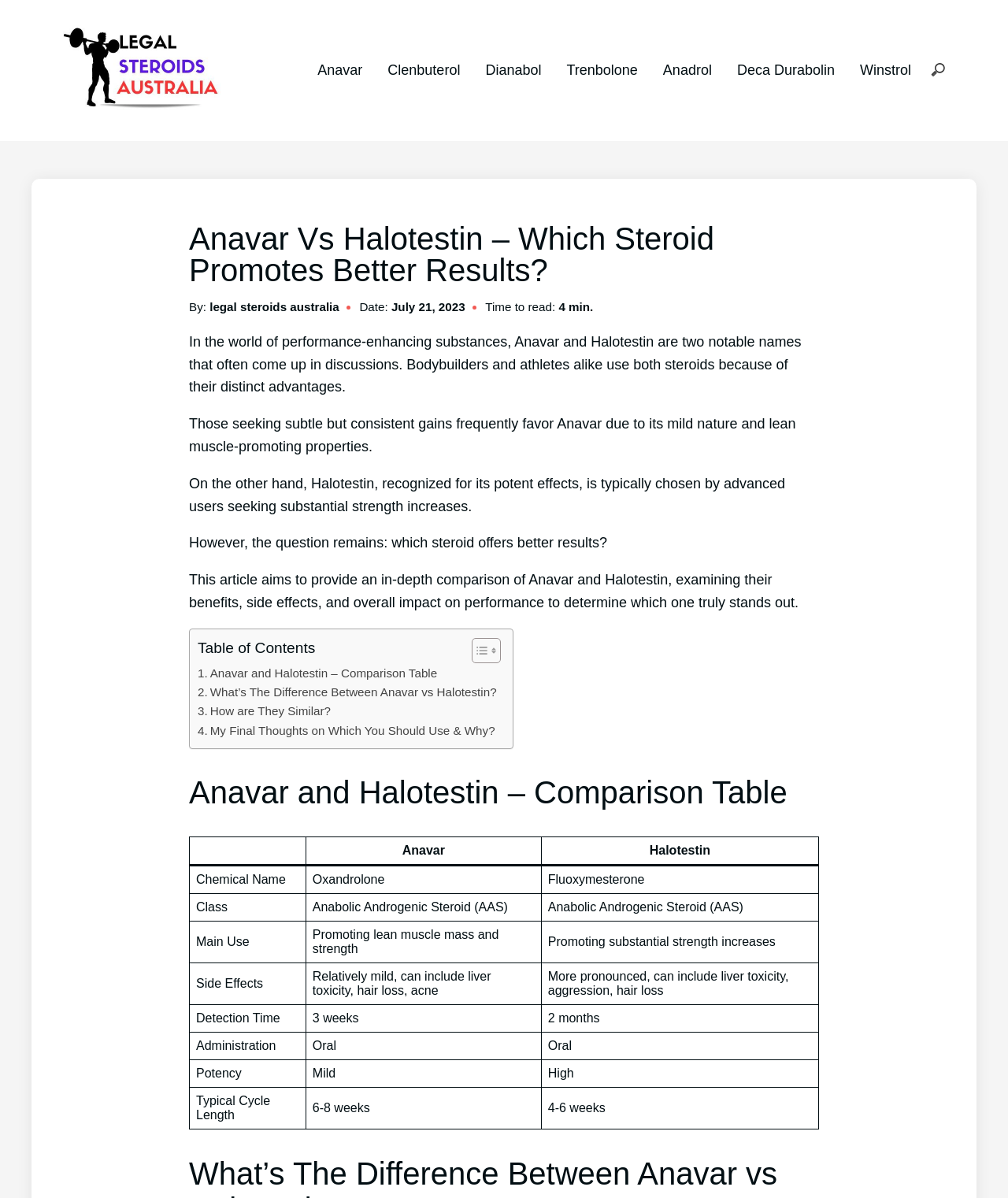Locate and extract the text of the main heading on the webpage.

Anavar Vs Halotestin – Which Steroid Promotes Better Results?